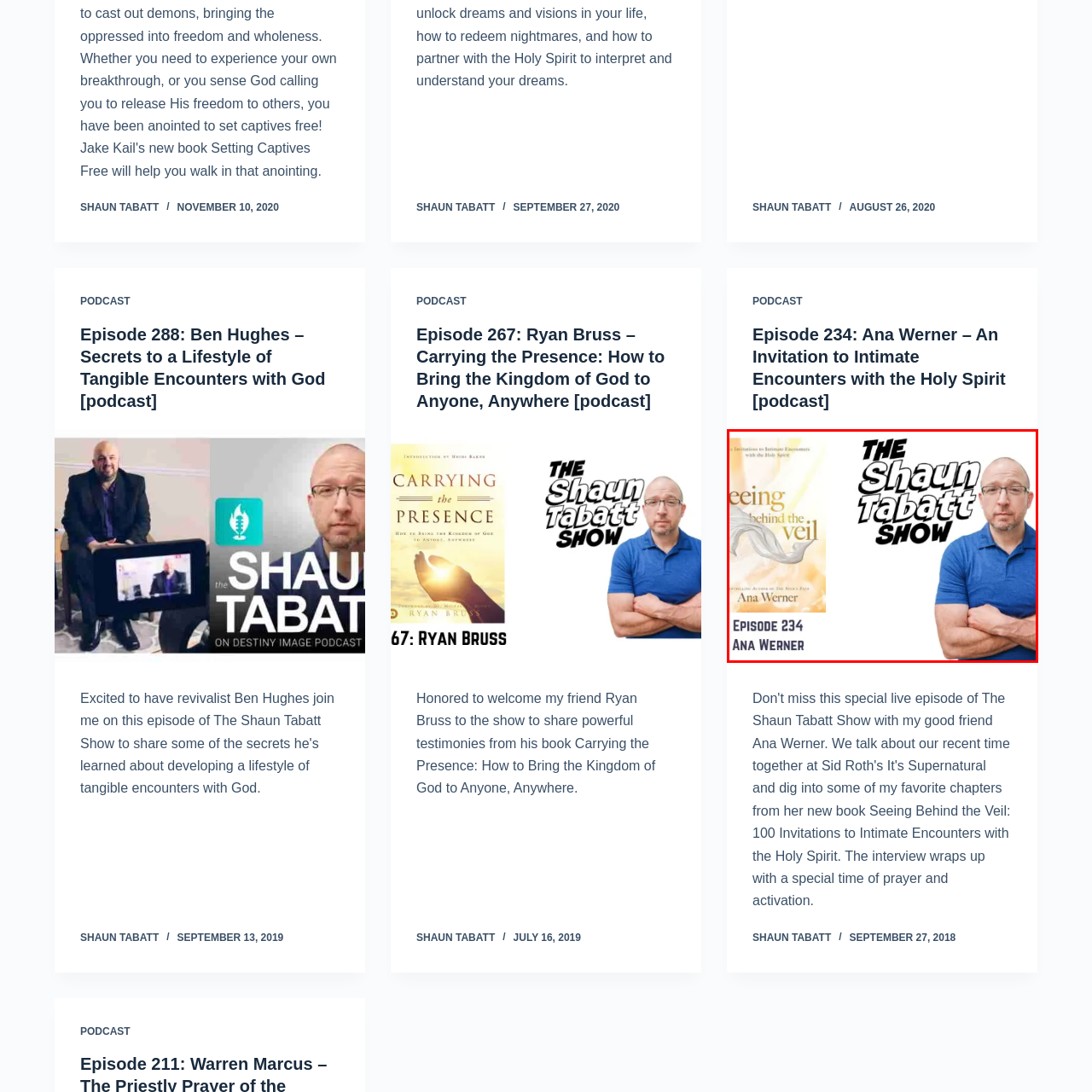Who is the host of the podcast episode?
Inspect the image within the red bounding box and answer concisely using one word or a short phrase.

Shaun Tabatt